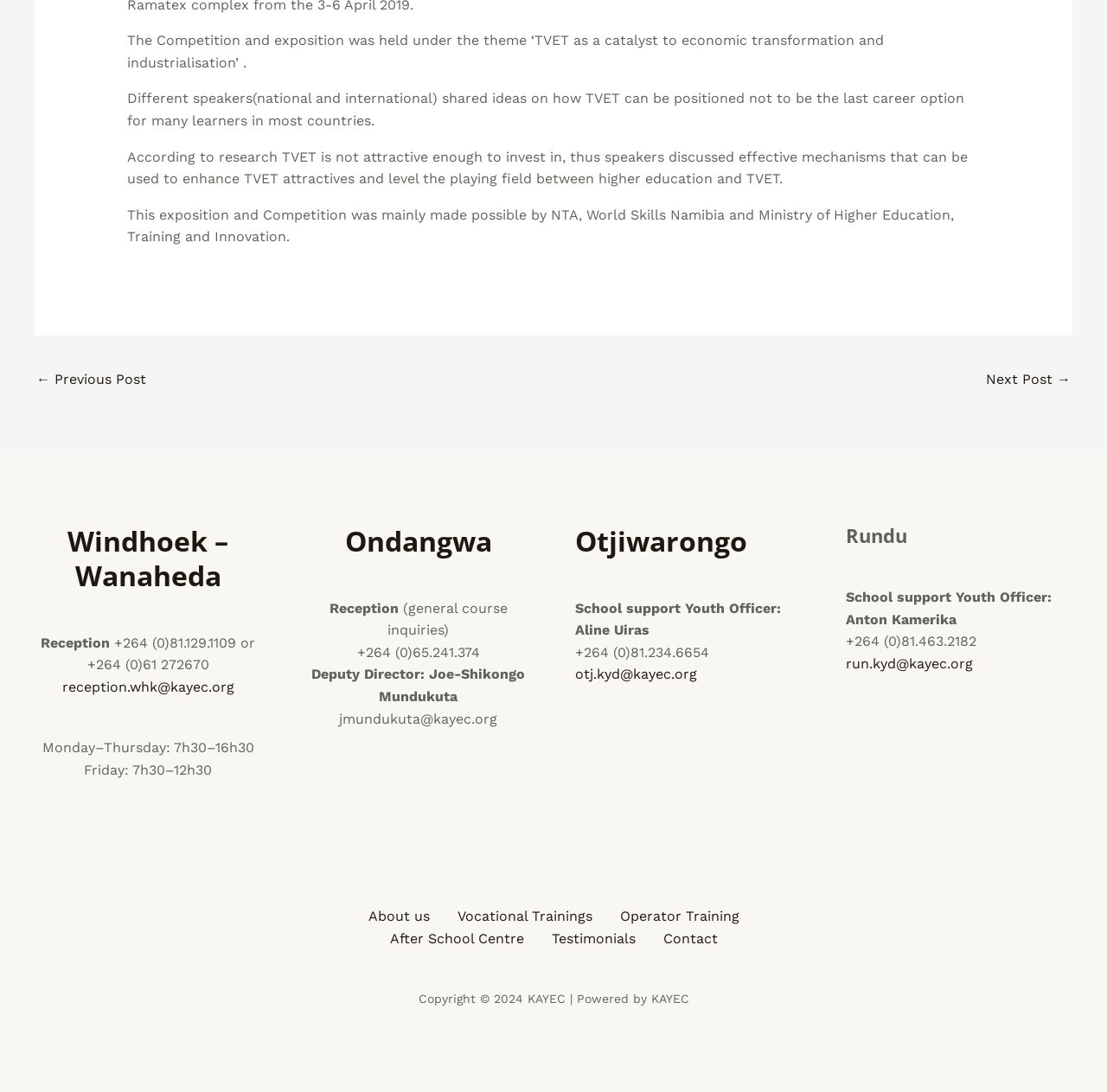What are the office hours for Friday in Windhoek-Wanaheda?
Please provide a single word or phrase as your answer based on the screenshot.

7h30–12h30